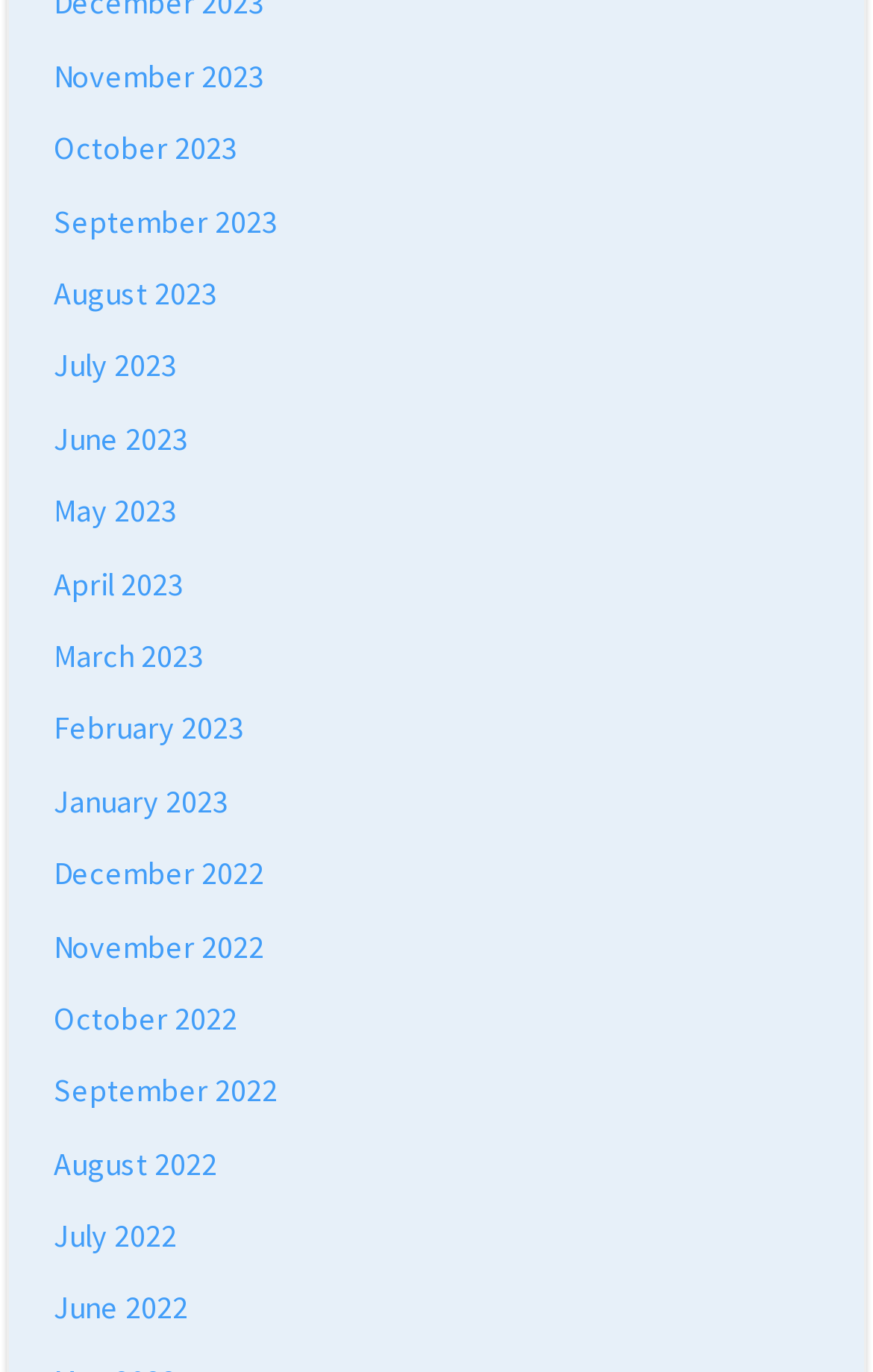Give a short answer using one word or phrase for the question:
How many links are there in total?

24